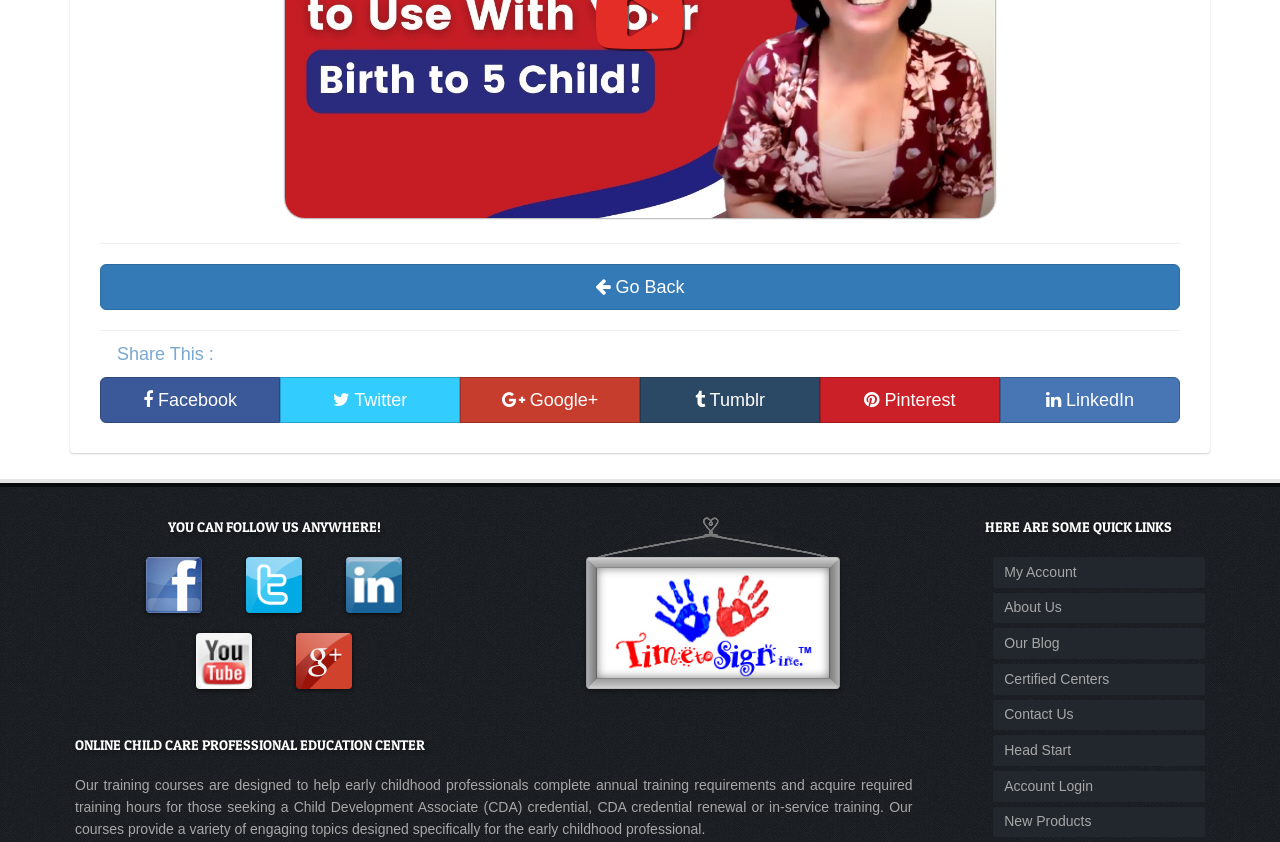Locate the bounding box coordinates of the element you need to click to accomplish the task described by this instruction: "Click the Go Back button".

[0.078, 0.313, 0.922, 0.368]